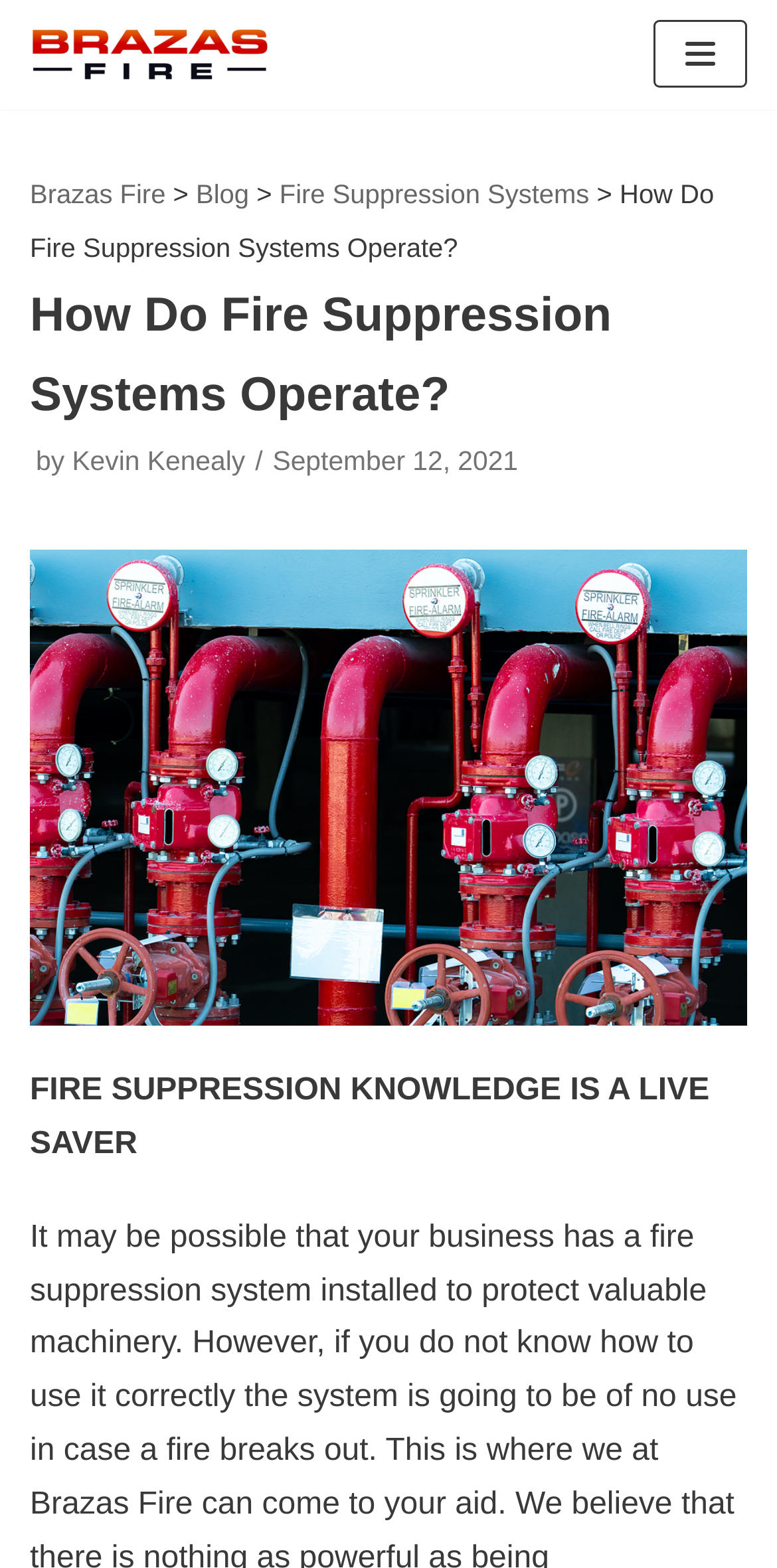Please respond to the question with a concise word or phrase:
When was the article published?

September 12, 2021